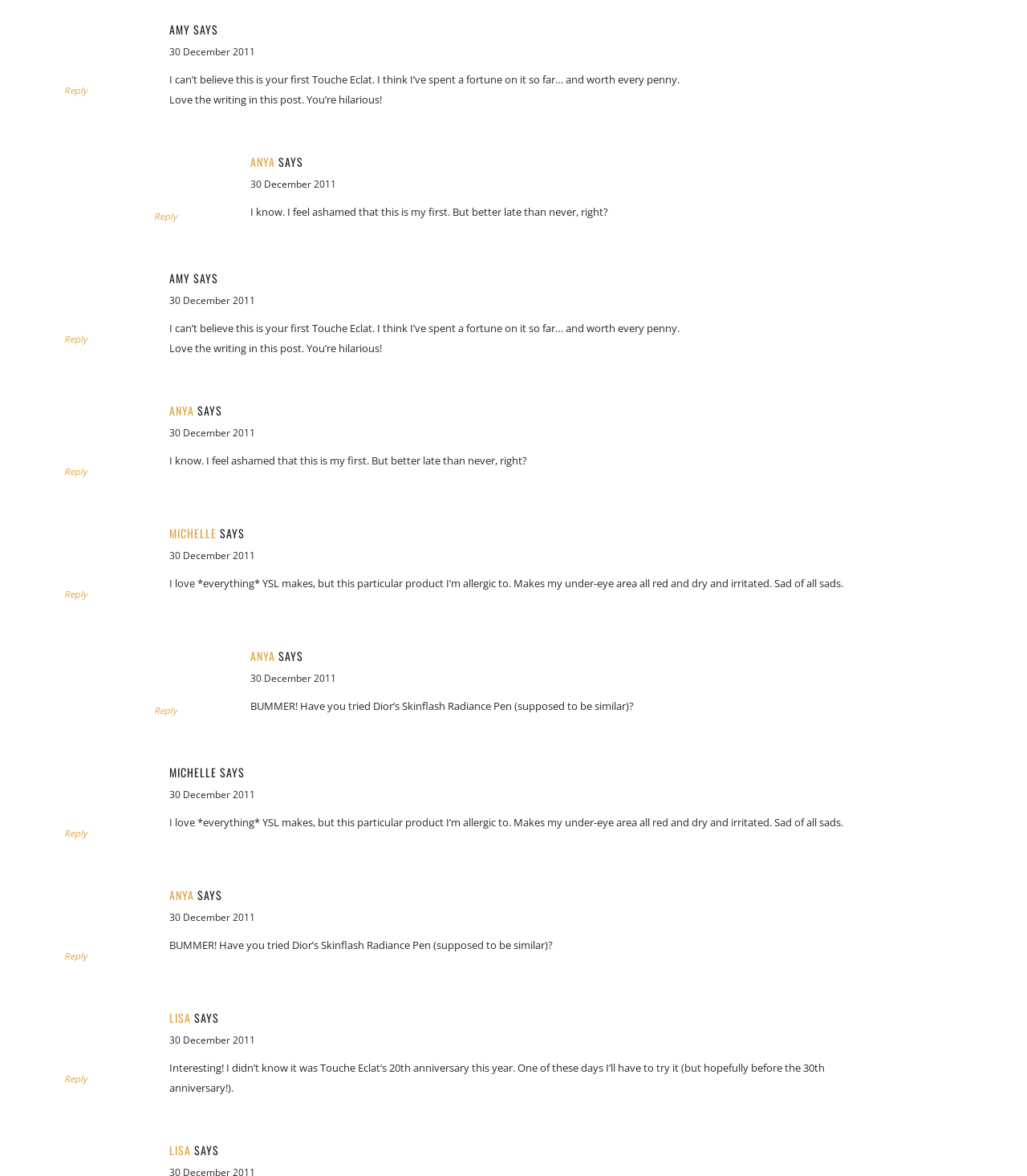Determine the coordinates of the bounding box for the clickable area needed to execute this instruction: "Reply to anya".

[0.15, 0.179, 0.172, 0.189]